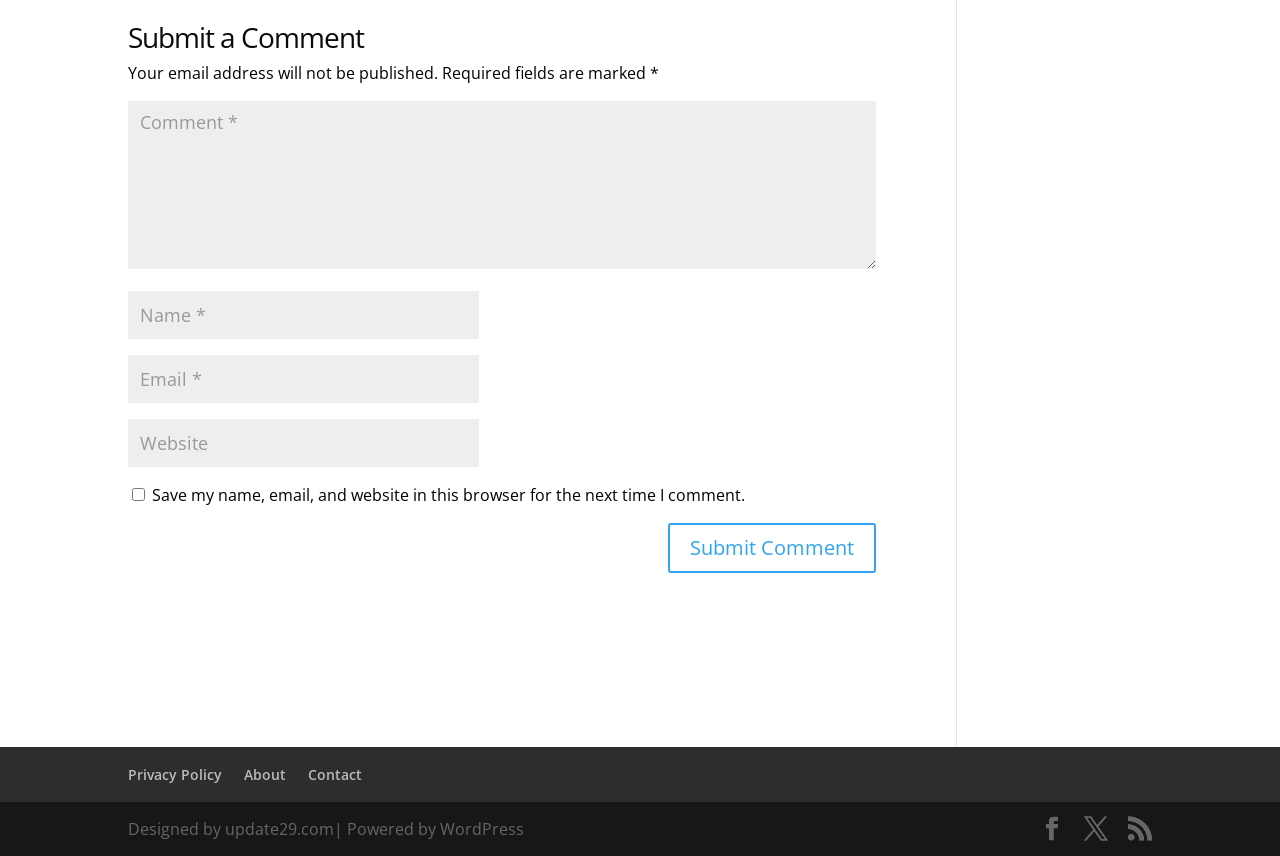Provide a short answer using a single word or phrase for the following question: 
What is the link at the bottom left?

Privacy Policy